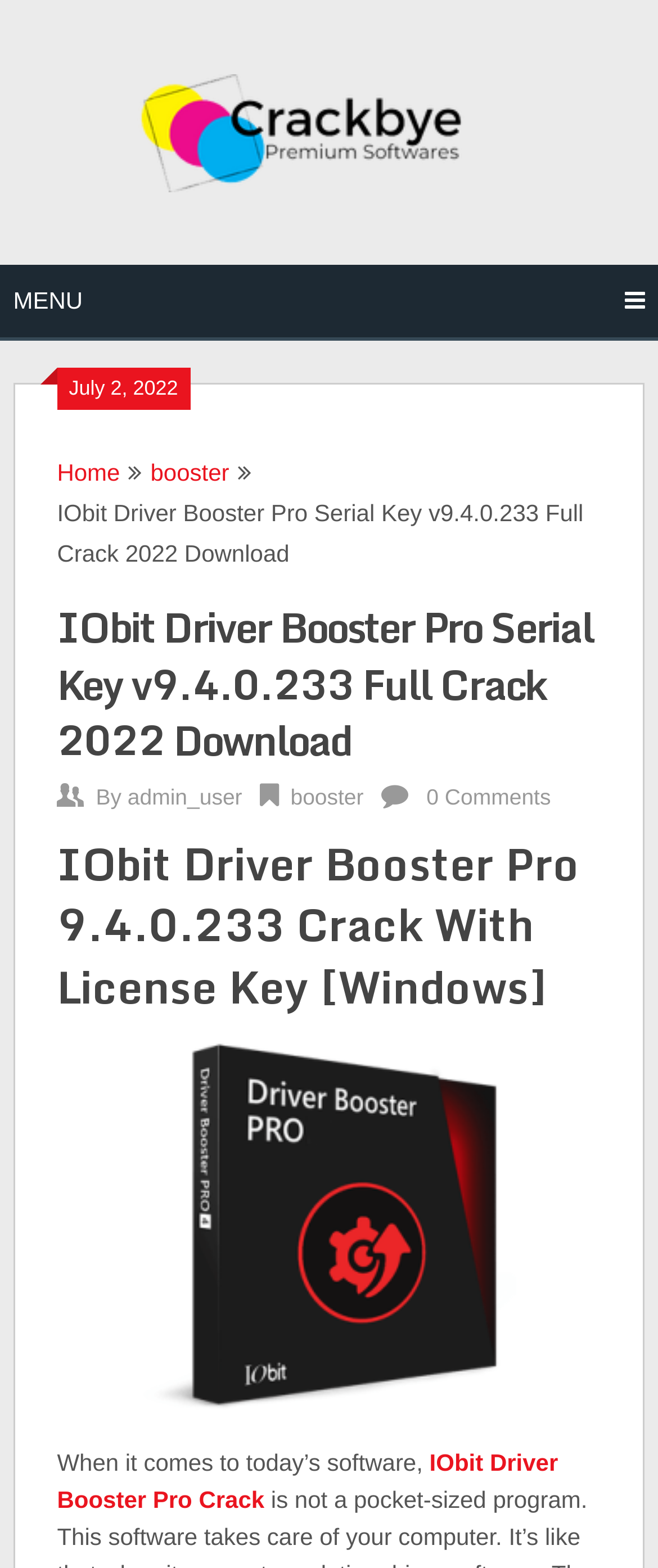Provide a brief response to the question below using one word or phrase:
What is the purpose of the software being discussed?

Taking care of computer